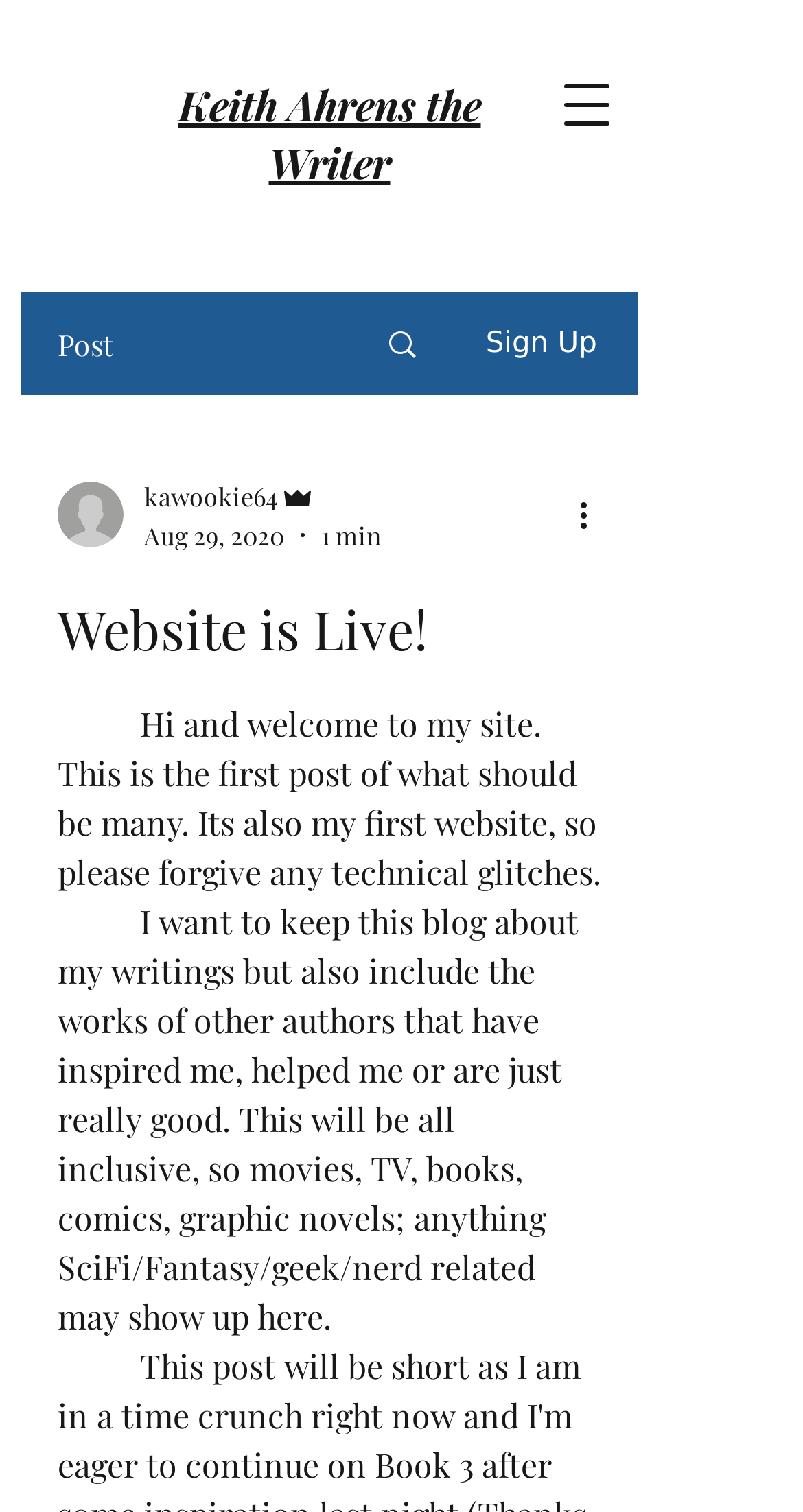Given the description of a UI element: "Search", identify the bounding box coordinates of the matching element in the webpage screenshot.

[0.441, 0.195, 0.564, 0.26]